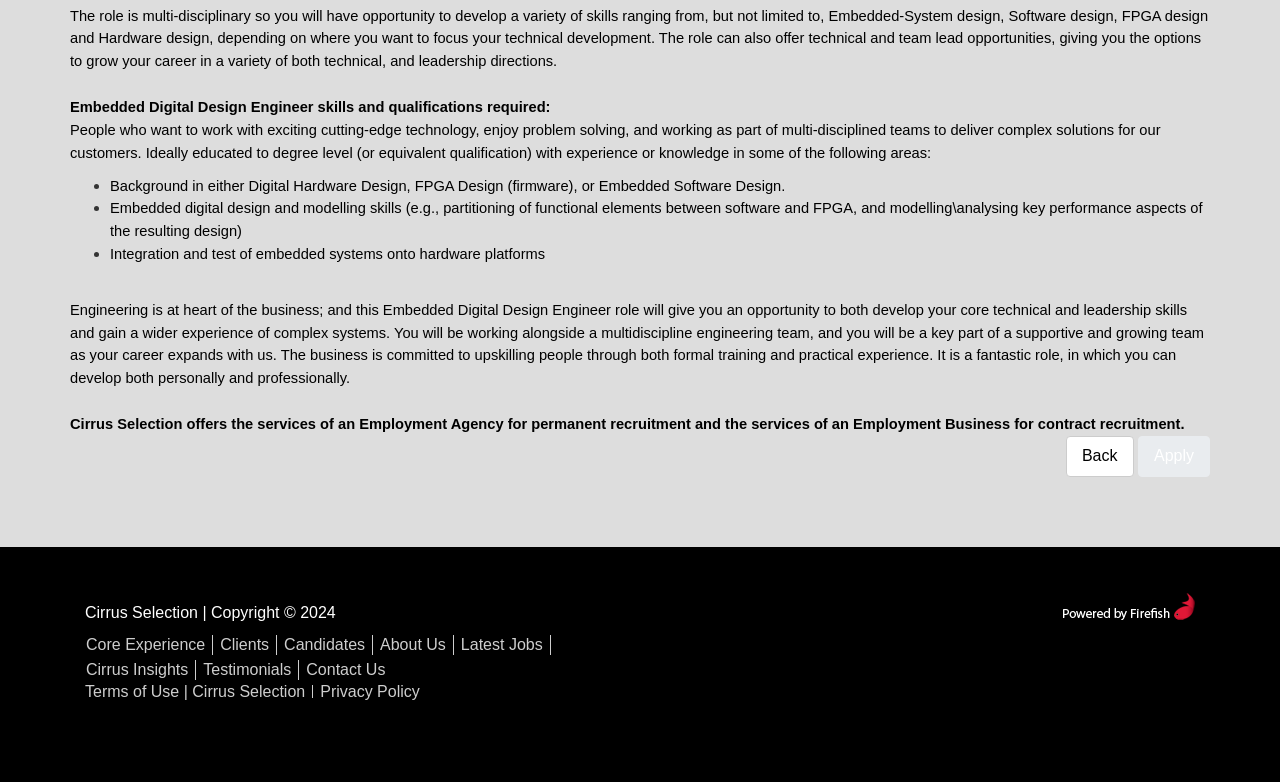Answer the question in one word or a short phrase:
What is the company's commitment to its employees?

Upskilling through training and experience